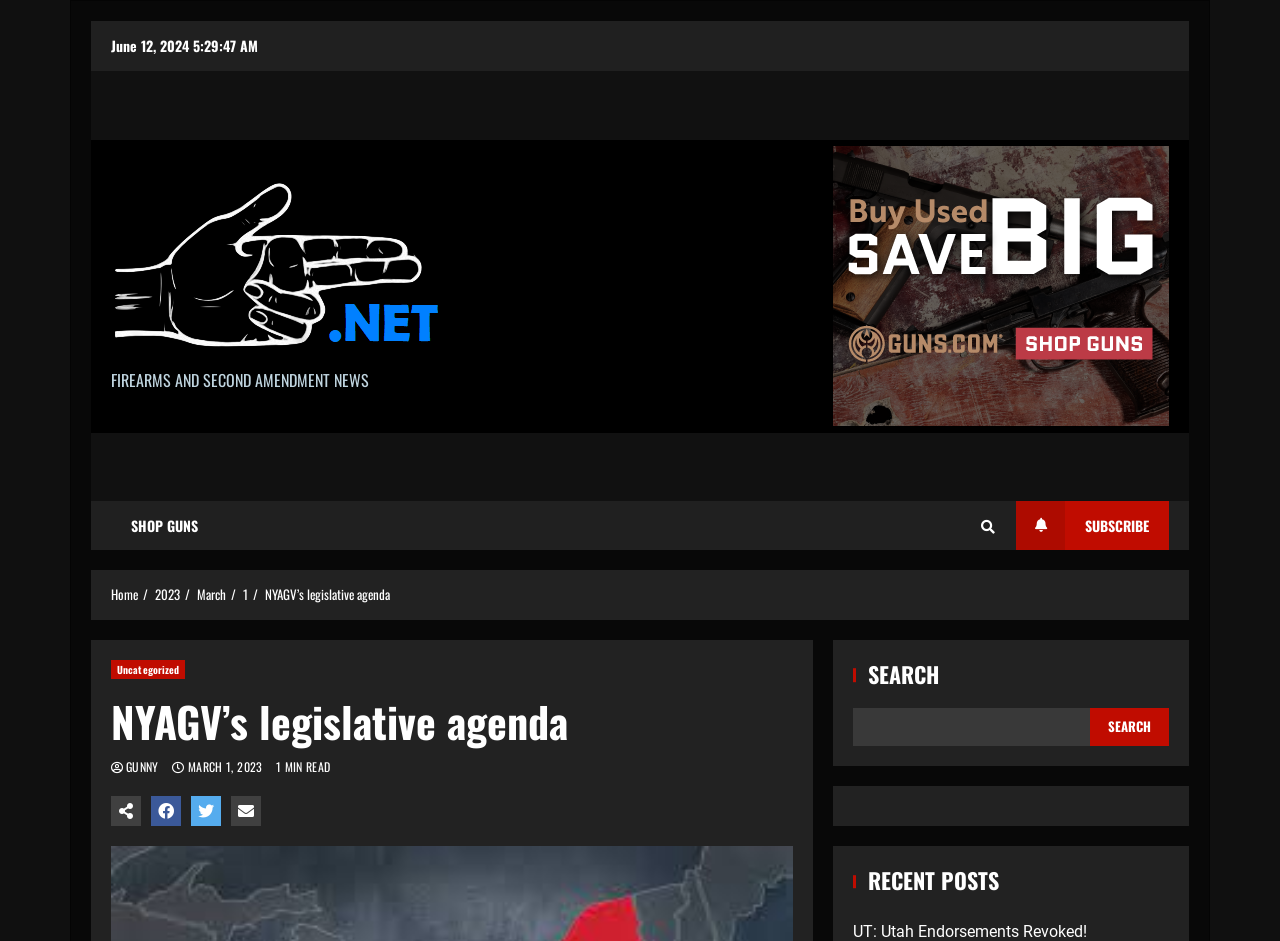What is the category of the current webpage?
Ensure your answer is thorough and detailed.

I found the category 'Uncategorized' of the current webpage, which is a link element with bounding box coordinates [0.087, 0.701, 0.145, 0.721].